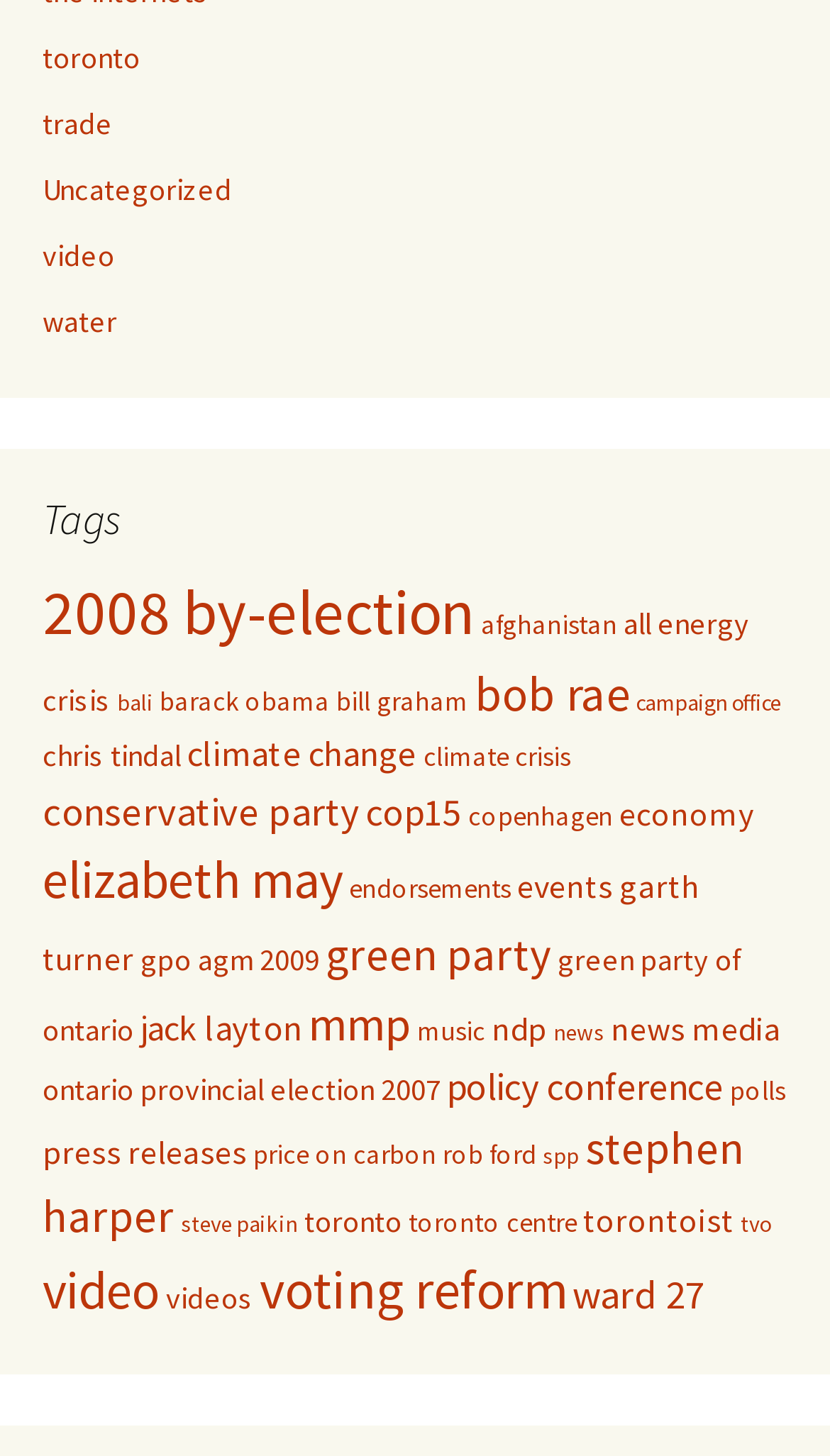Please predict the bounding box coordinates (top-left x, top-left y, bottom-right x, bottom-right y) for the UI element in the screenshot that fits the description: green party of ontario

[0.051, 0.646, 0.895, 0.72]